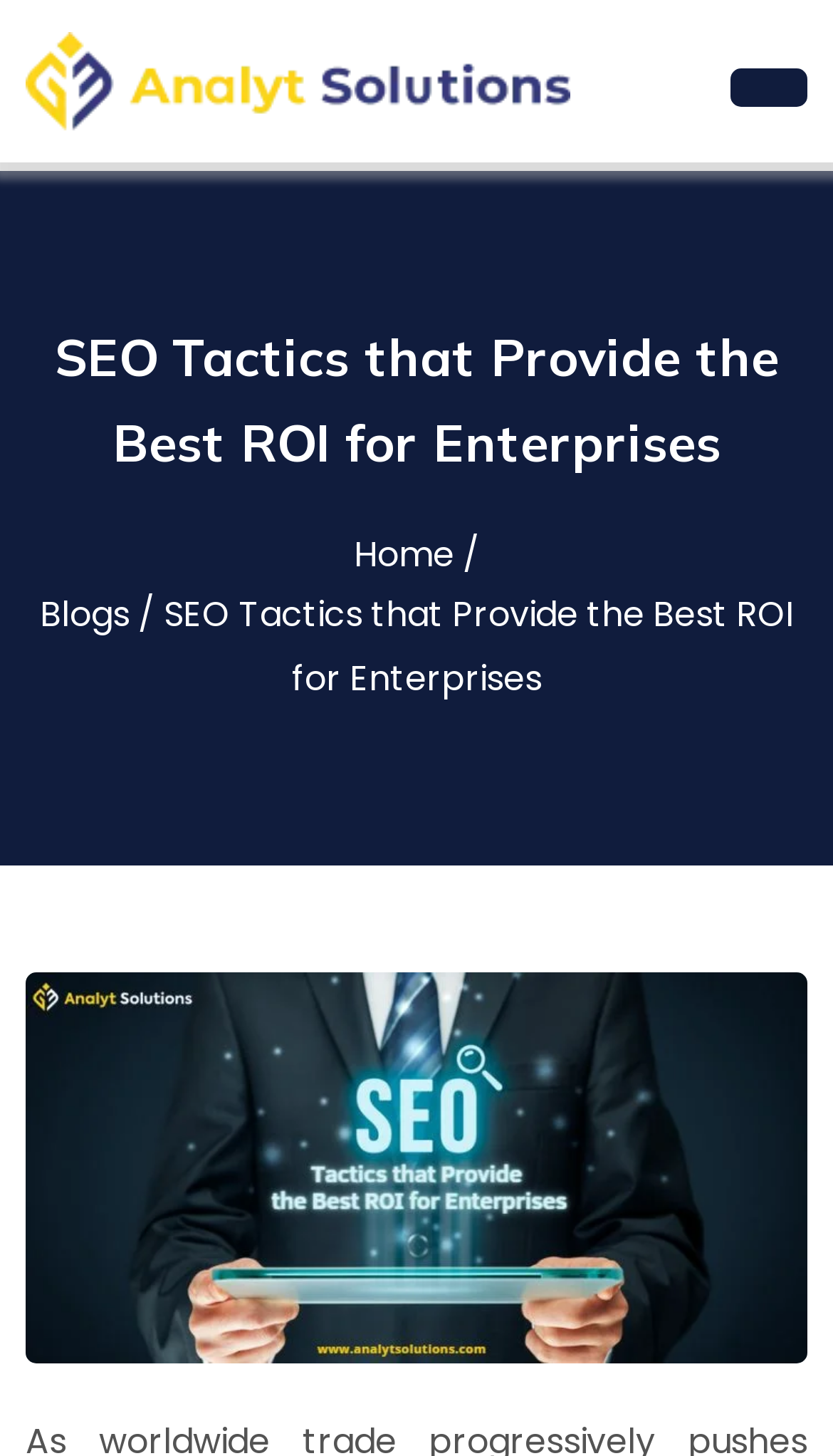What is the logo of the website?
Answer the question with detailed information derived from the image.

The logo of the website is located at the top left corner of the webpage, and it is an image with the text 'Analyt Solutions'.